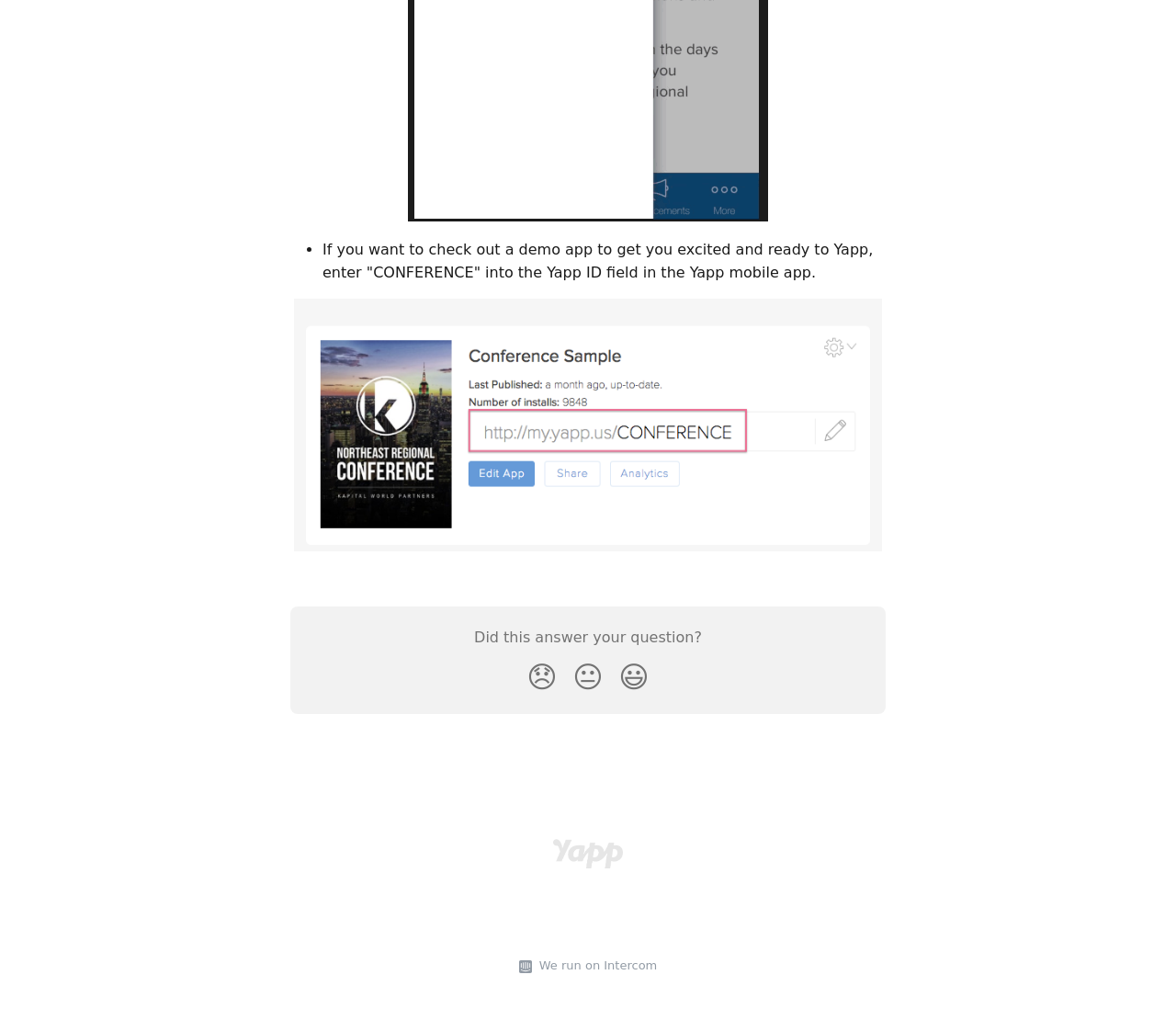Determine the bounding box coordinates for the UI element matching this description: "alt="Yapp Help Center"".

[0.471, 0.827, 0.529, 0.845]